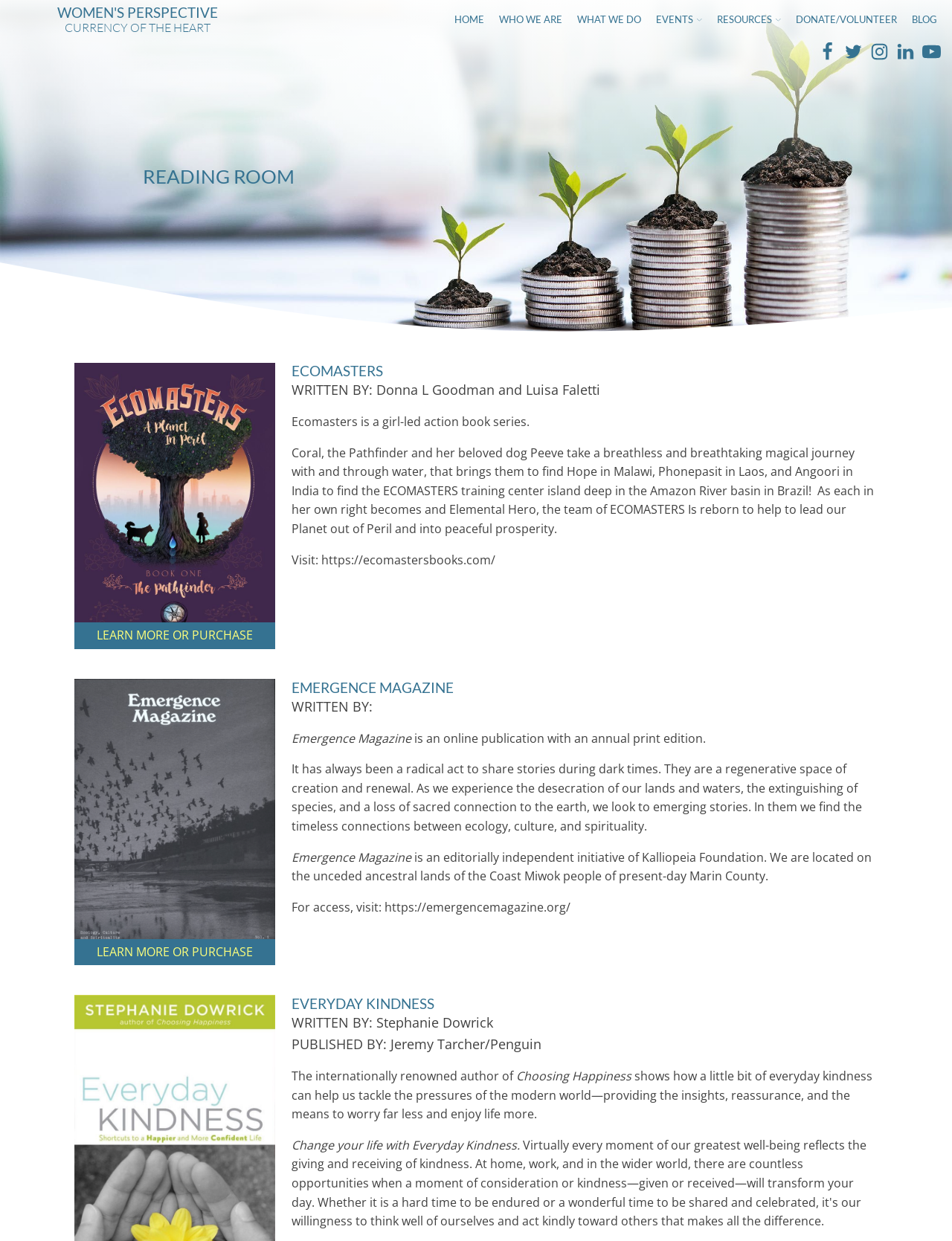Given the element description "LEARN MORE OR PURCHASE" in the screenshot, predict the bounding box coordinates of that UI element.

[0.078, 0.757, 0.289, 0.778]